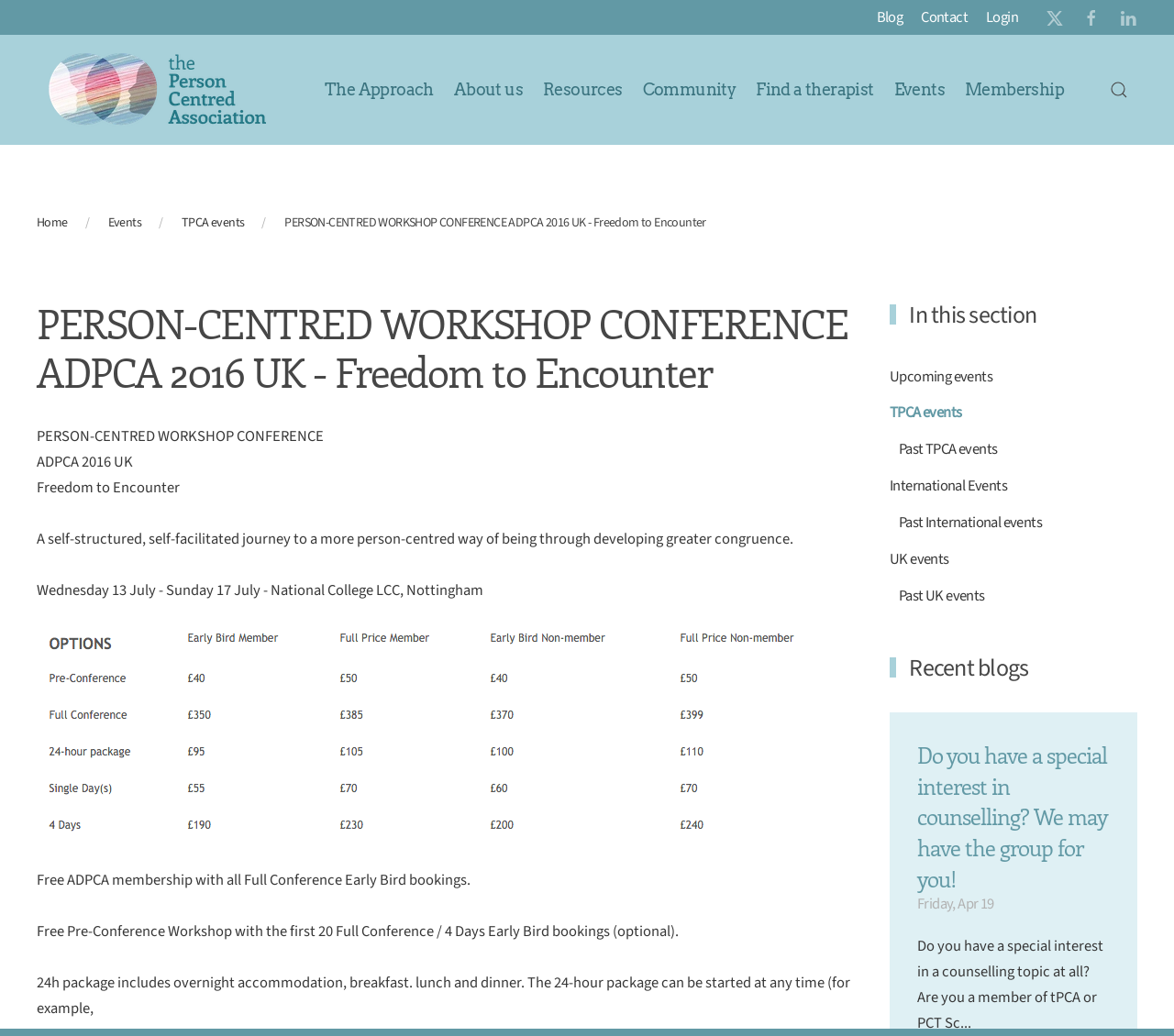Generate a detailed explanation of the webpage's features and information.

The webpage is the official website of the Person-Centred Association, providing information for members and visitors about the Person-Centred Approach in the UK. At the top left corner, there is a link to skip to the main content. On the top right corner, there are several links, including "Blog", "Contact", "Login", and three social media icons. Below these links, there is a navigation menu with buttons for "The Approach", "About us", "Resources", "Community", "Find a therapist", "Events", and "Membership", each with a dropdown menu.

On the left side, there is a logo of the Person-Centred Association, accompanied by a link to go back to the home page. Below the logo, there is a search button with a magnifying glass icon.

The main content of the webpage is divided into two sections. The left section has a heading "PERSON-CENTRED WORKSHOP CONFERENCE ADPCA 2016 UK - Freedom to Encounter" and provides information about an upcoming conference, including a description, dates, and prices. There are also several paragraphs of text and an image of the conference prices.

The right section has three headings: "In this section", "Recent blogs", and several links to upcoming and past events, including TPCA events, international events, and UK events. Below the "Recent blogs" heading, there is a heading "Do you have a special interest in counselling? We may have the group for you!" which appears to be a blog post title.